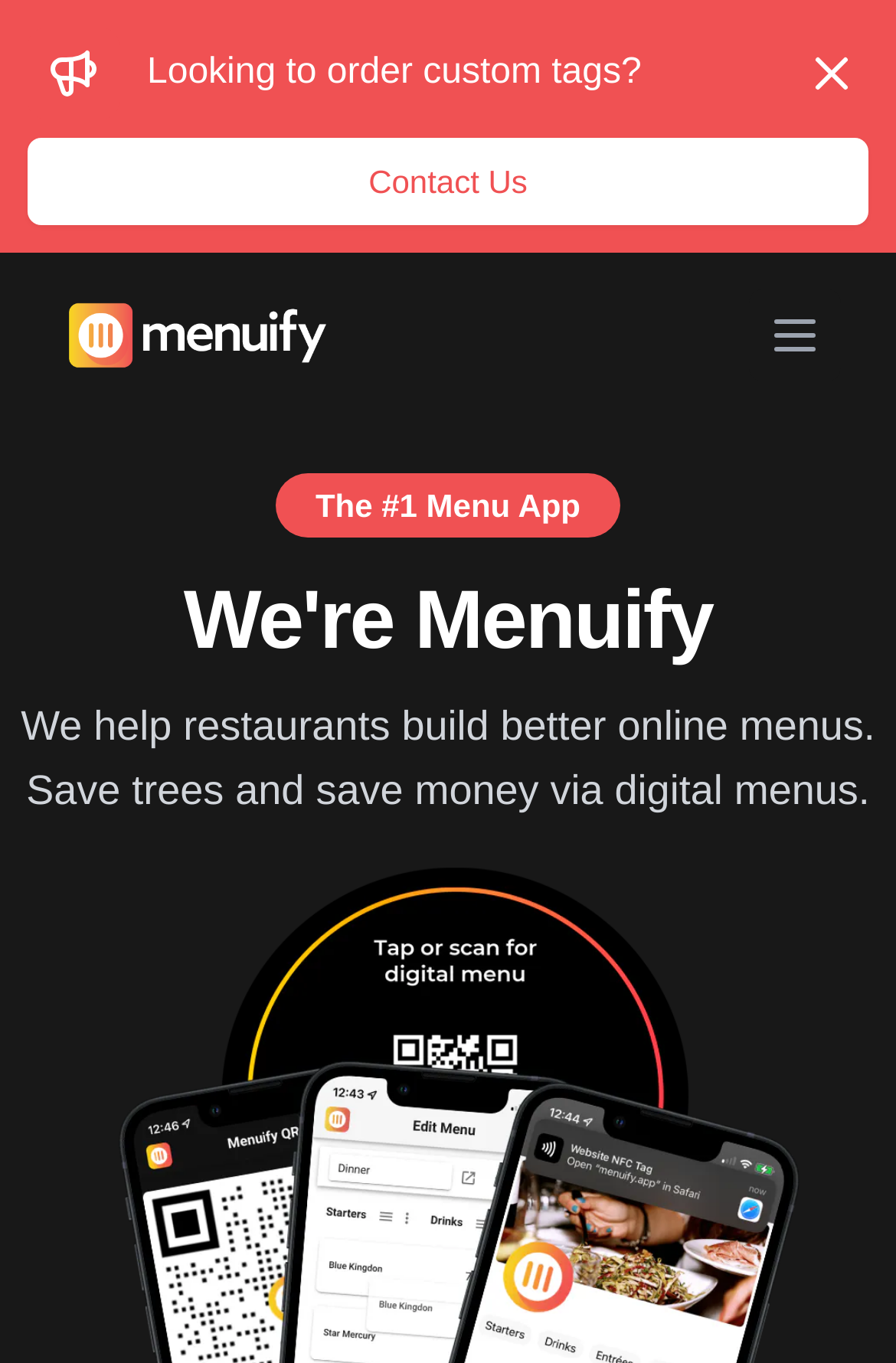Determine the bounding box coordinates (top-left x, top-left y, bottom-right x, bottom-right y) of the UI element described in the following text: Dismiss

[0.877, 0.02, 0.979, 0.088]